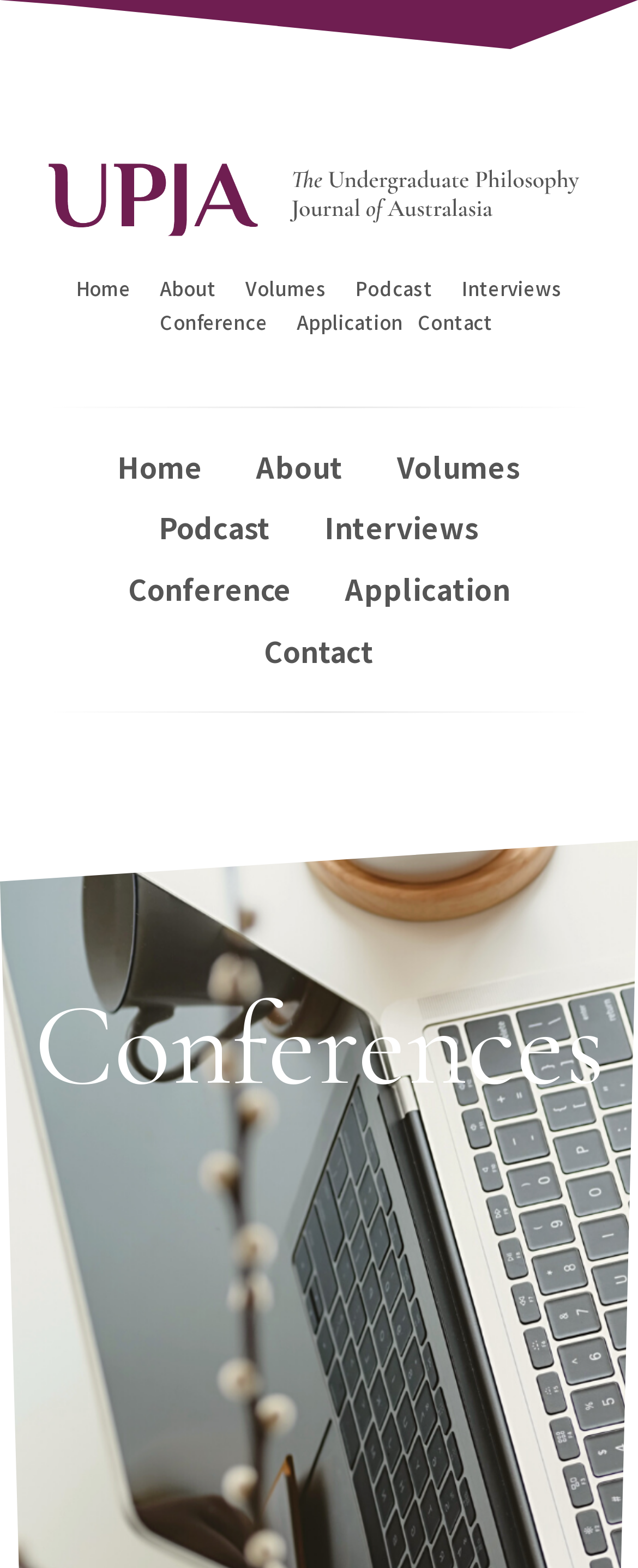Identify the bounding box coordinates of the area that should be clicked in order to complete the given instruction: "learn about UPJA". The bounding box coordinates should be four float numbers between 0 and 1, i.e., [left, top, right, bottom].

[0.251, 0.169, 0.338, 0.191]